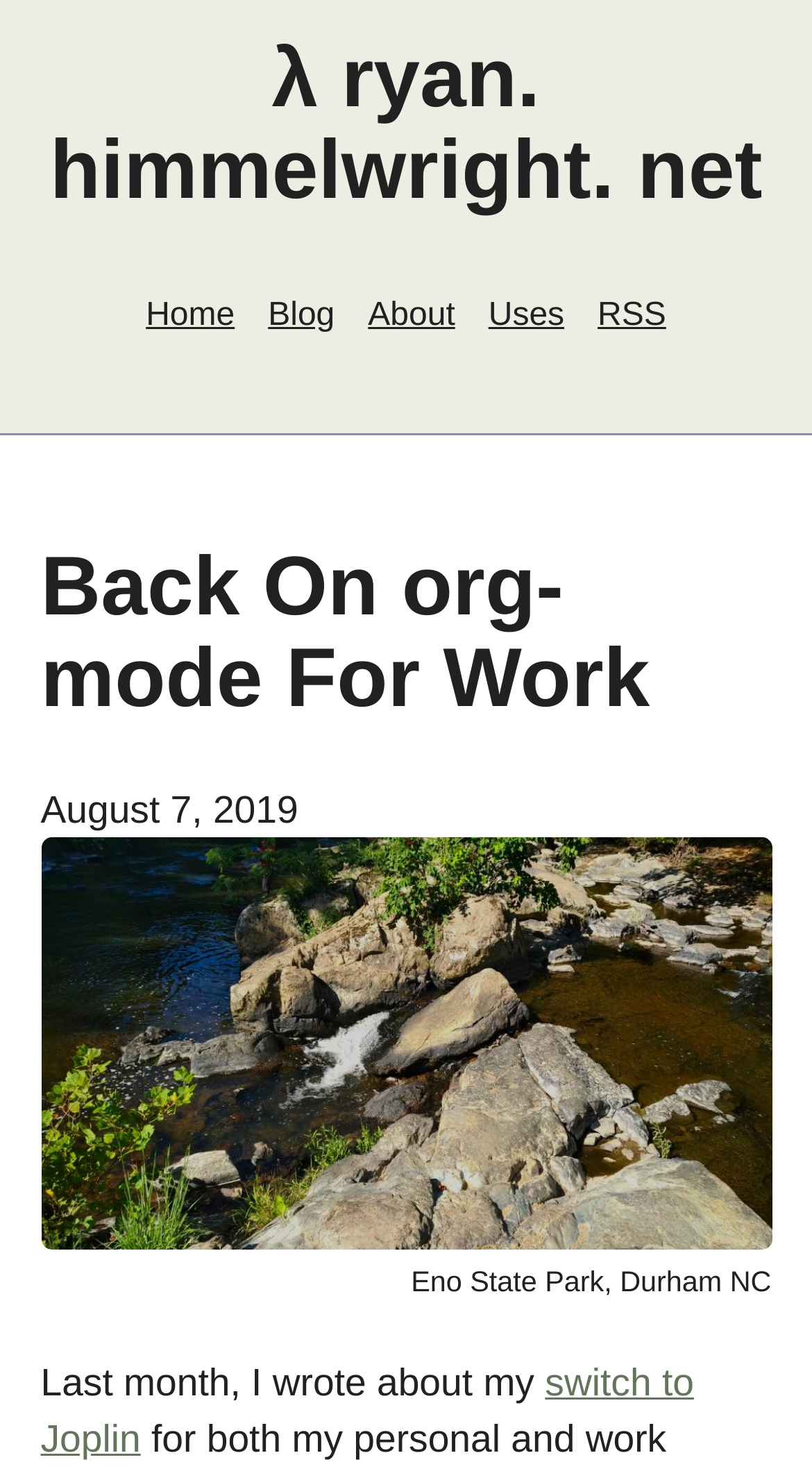Predict the bounding box of the UI element based on this description: "switch to Joplin".

[0.05, 0.919, 0.855, 0.988]